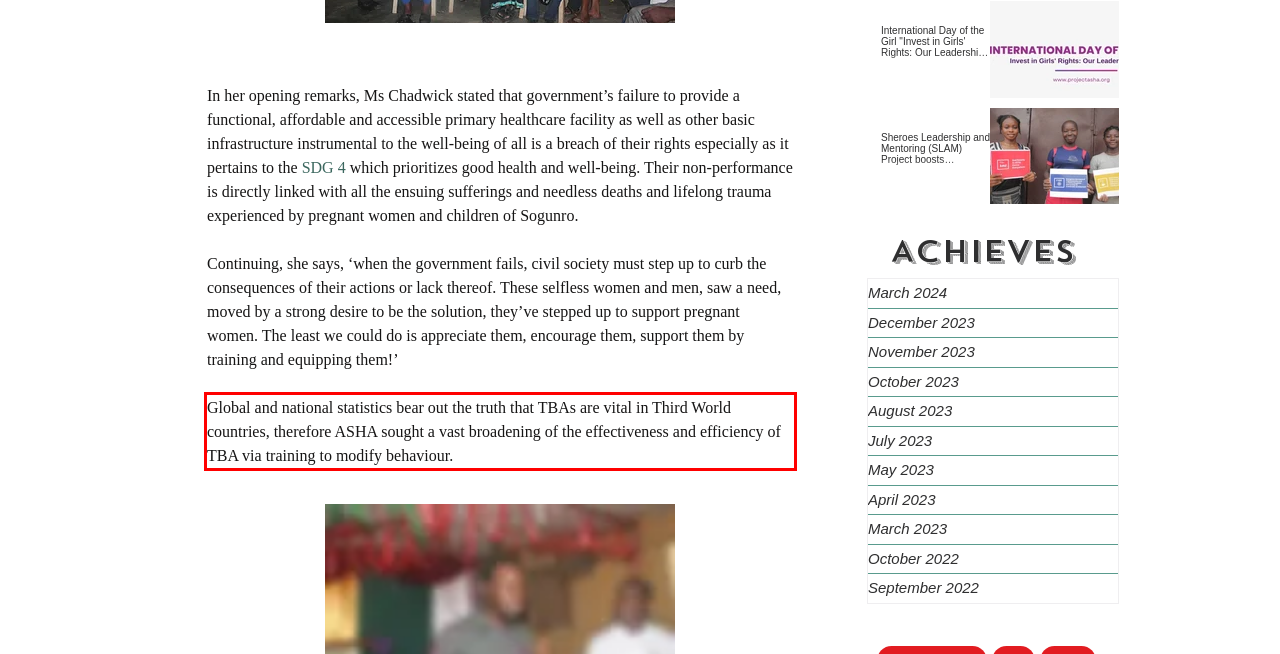Analyze the red bounding box in the provided webpage screenshot and generate the text content contained within.

Global and national statistics bear out the truth that TBAs are vital in Third World countries, therefore ASHA sought a vast broadening of the effectiveness and efficiency of TBA via training to modify behaviour.